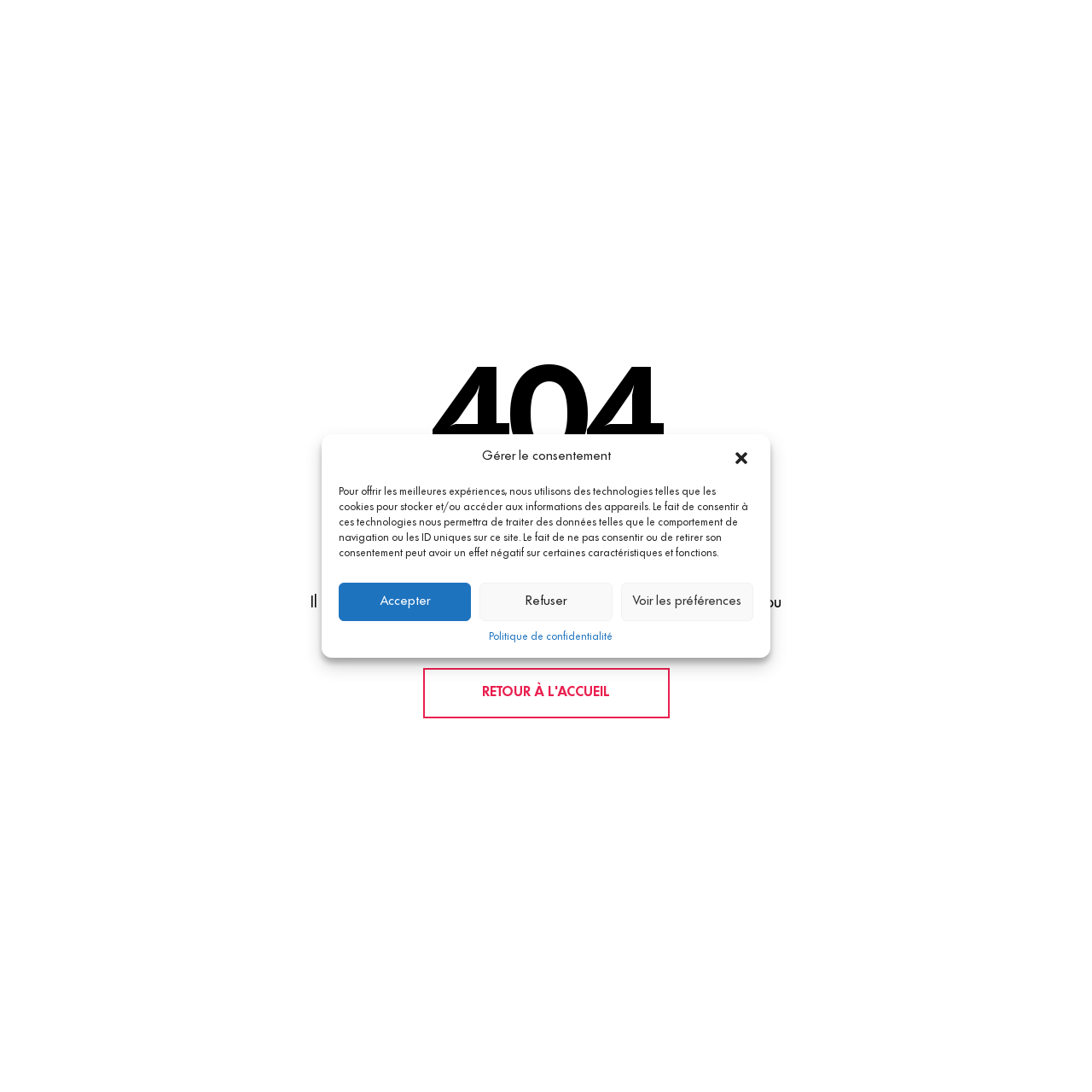Respond to the question with just a single word or phrase: 
What is the current page status?

Not found